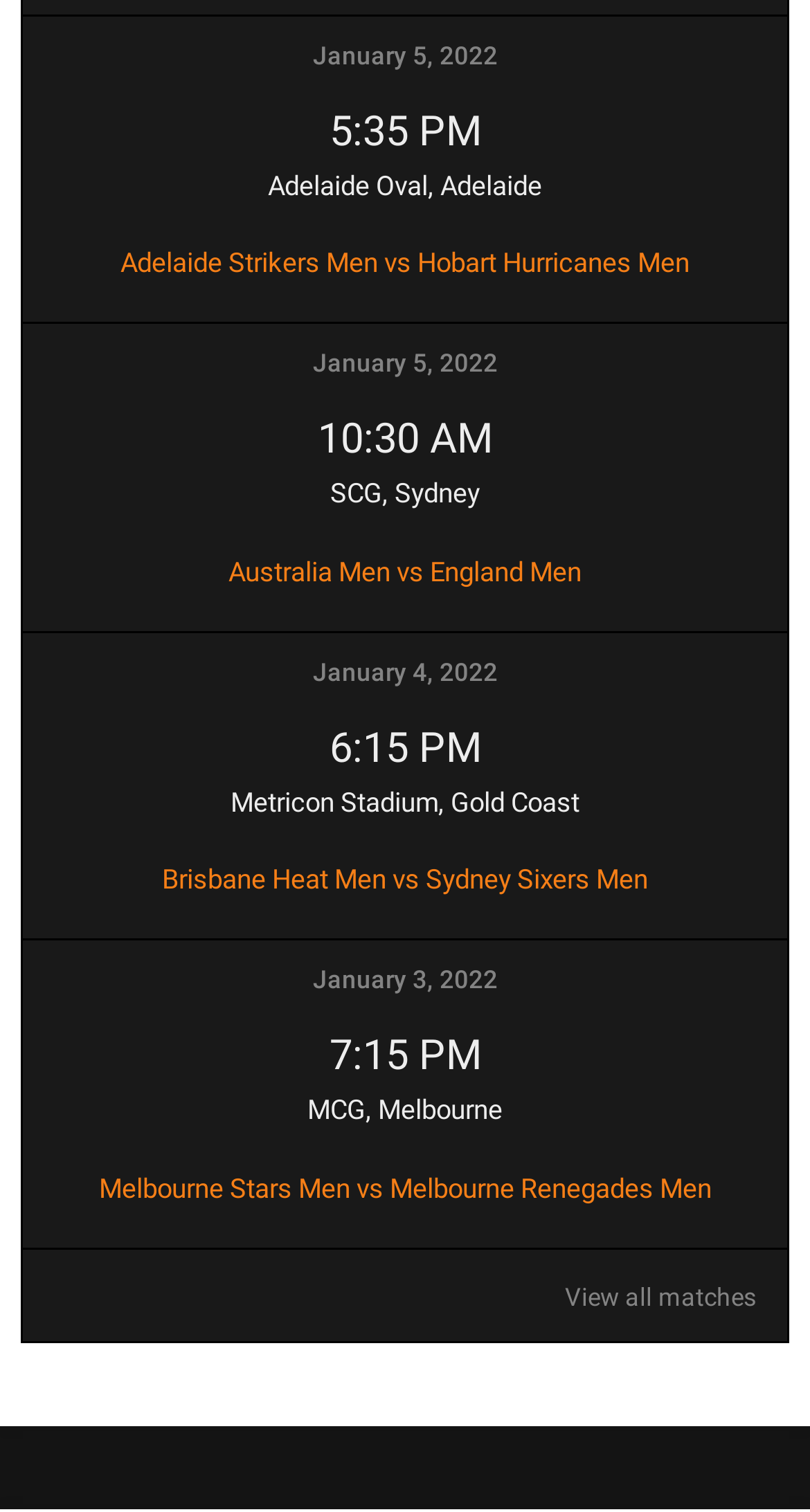Please give a one-word or short phrase response to the following question: 
What is the time of the match between Australia Men and England Men?

10:30 AM